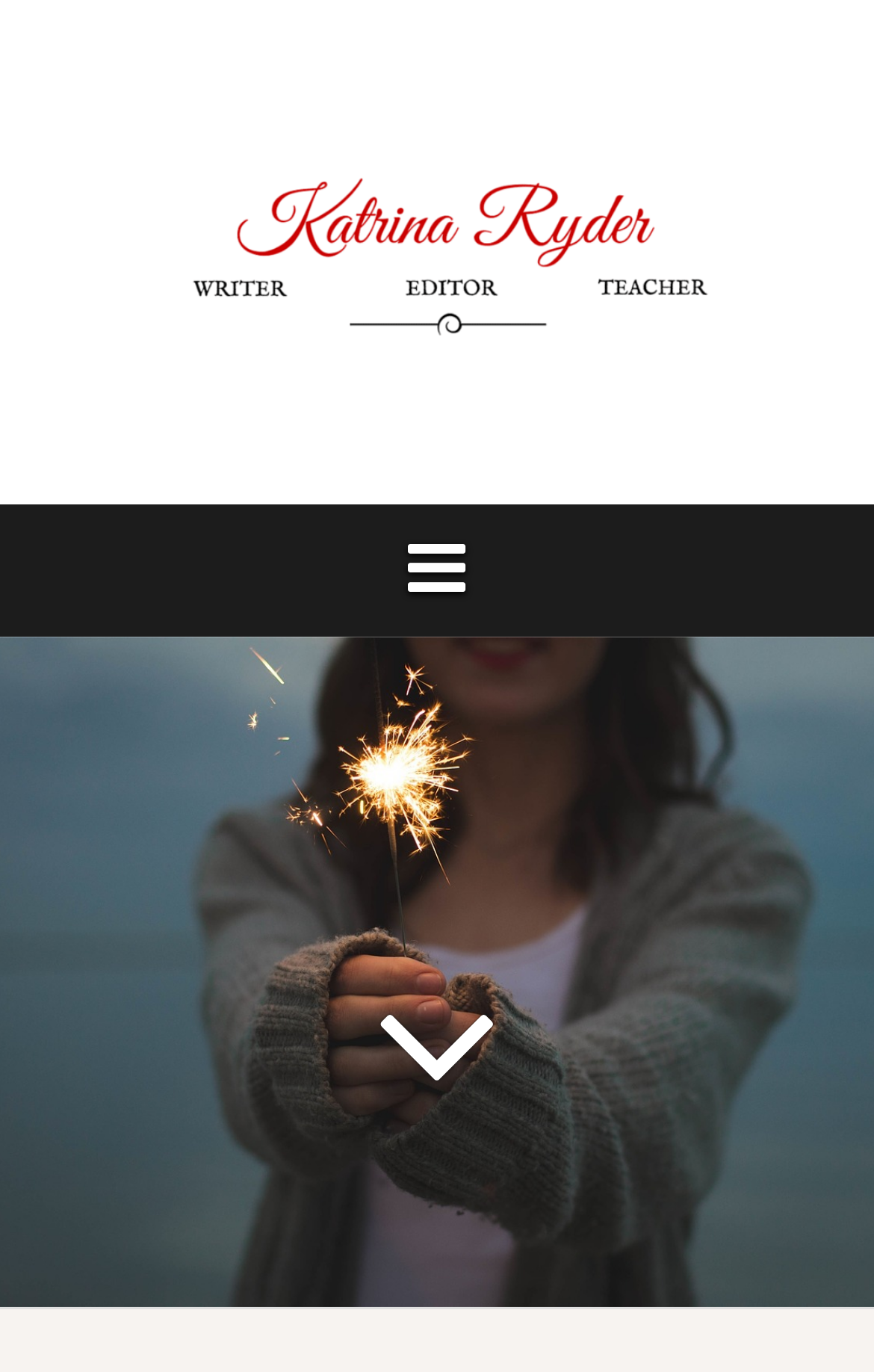Identify the main title of the webpage and generate its text content.

Poorganic Gardening: Square Foot Beds